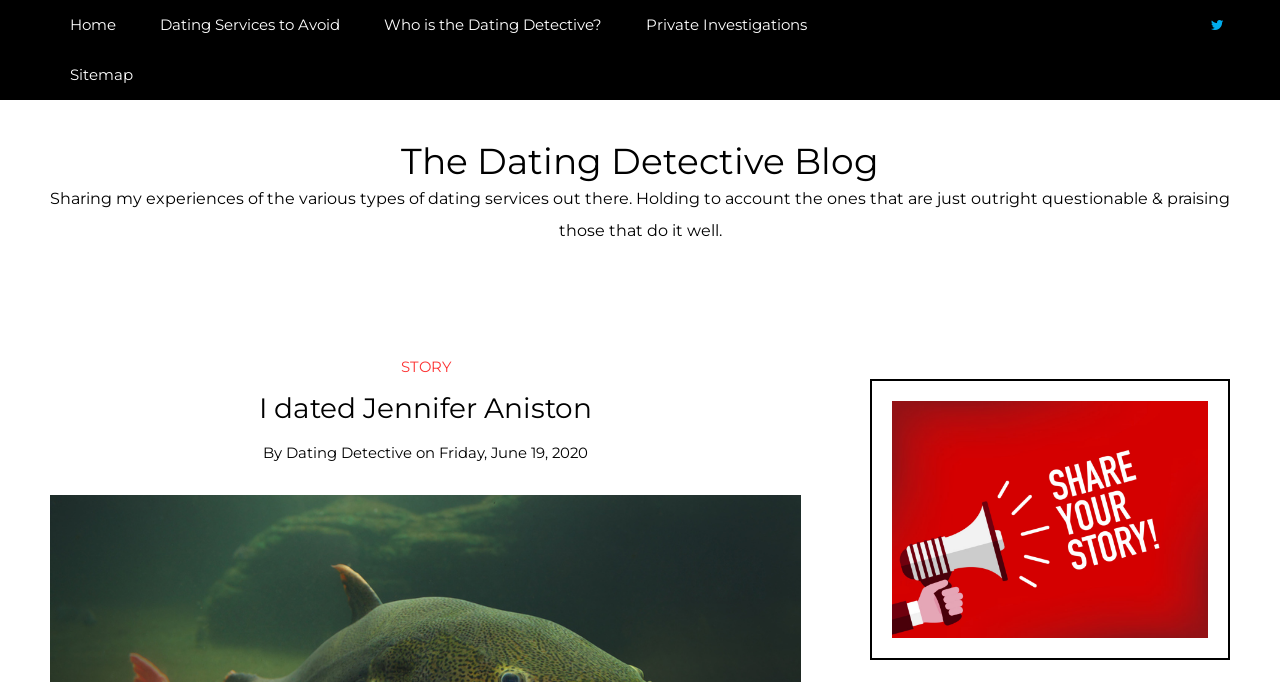What is the format of the blog post?
Please provide a comprehensive answer based on the details in the screenshot.

I found the answer by examining the link element with the text 'STORY' which suggests that the blog post is presented in a story format.